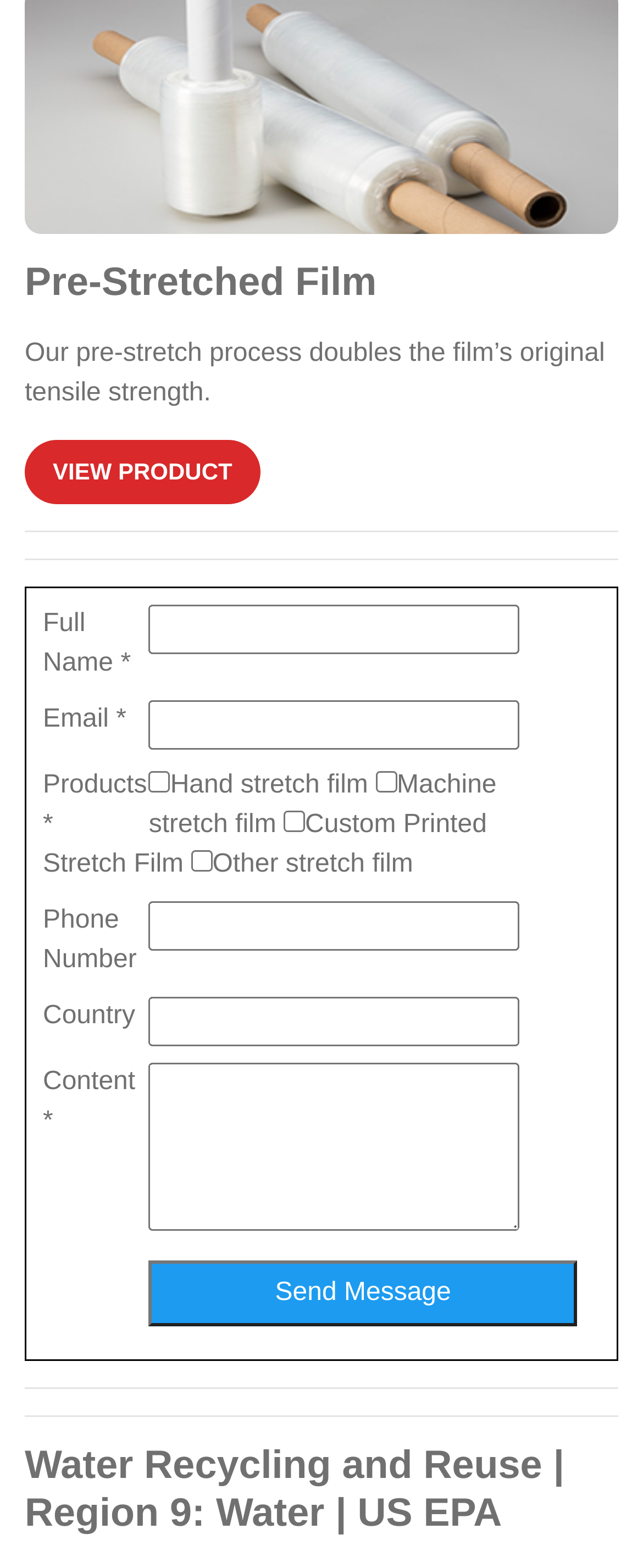Show me the bounding box coordinates of the clickable region to achieve the task as per the instruction: "Click the 'Send Message' button".

[0.231, 0.804, 0.898, 0.846]